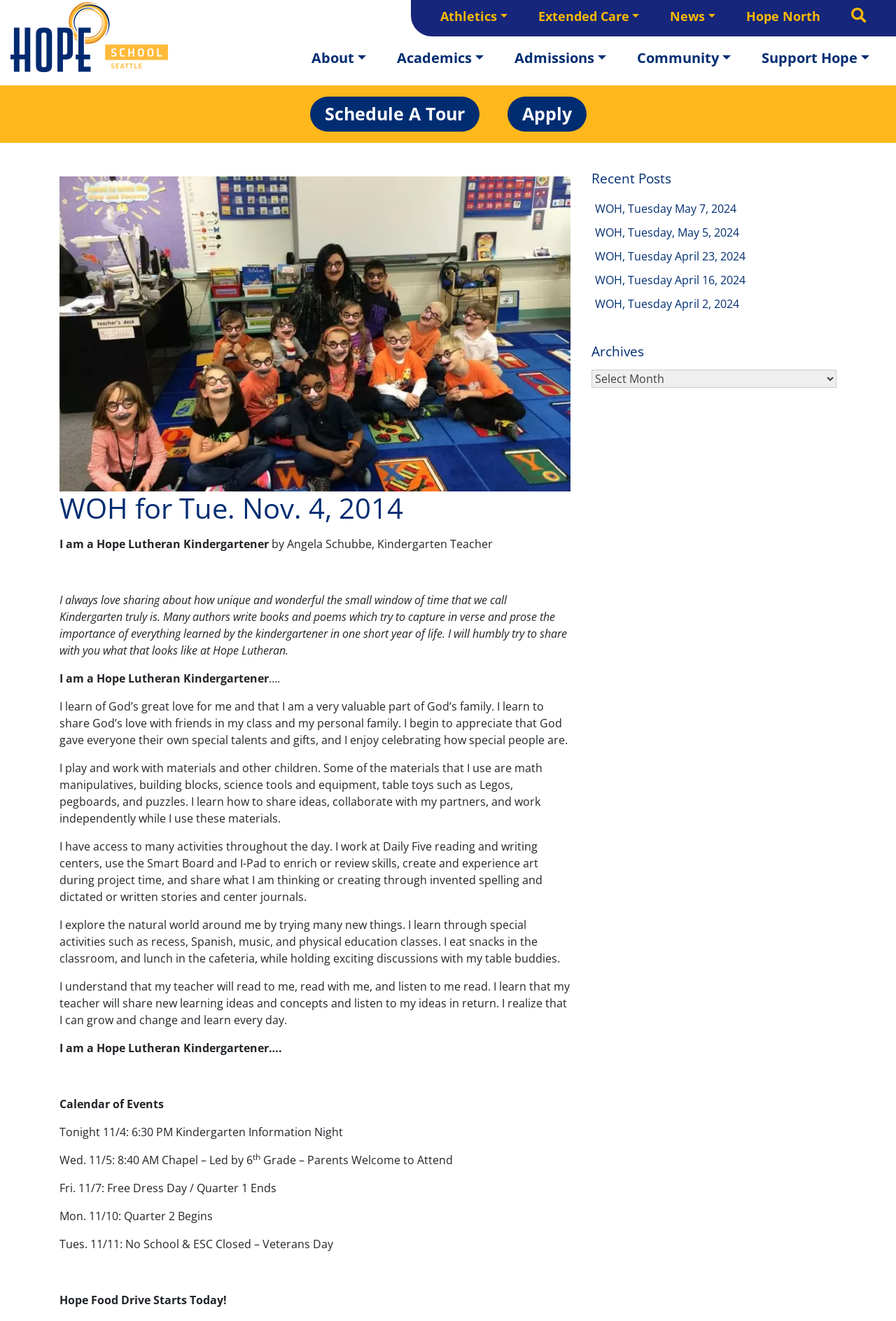Determine the bounding box coordinates of the element's region needed to click to follow the instruction: "Follow on Facebook". Provide these coordinates as four float numbers between 0 and 1, formatted as [left, top, right, bottom].

None